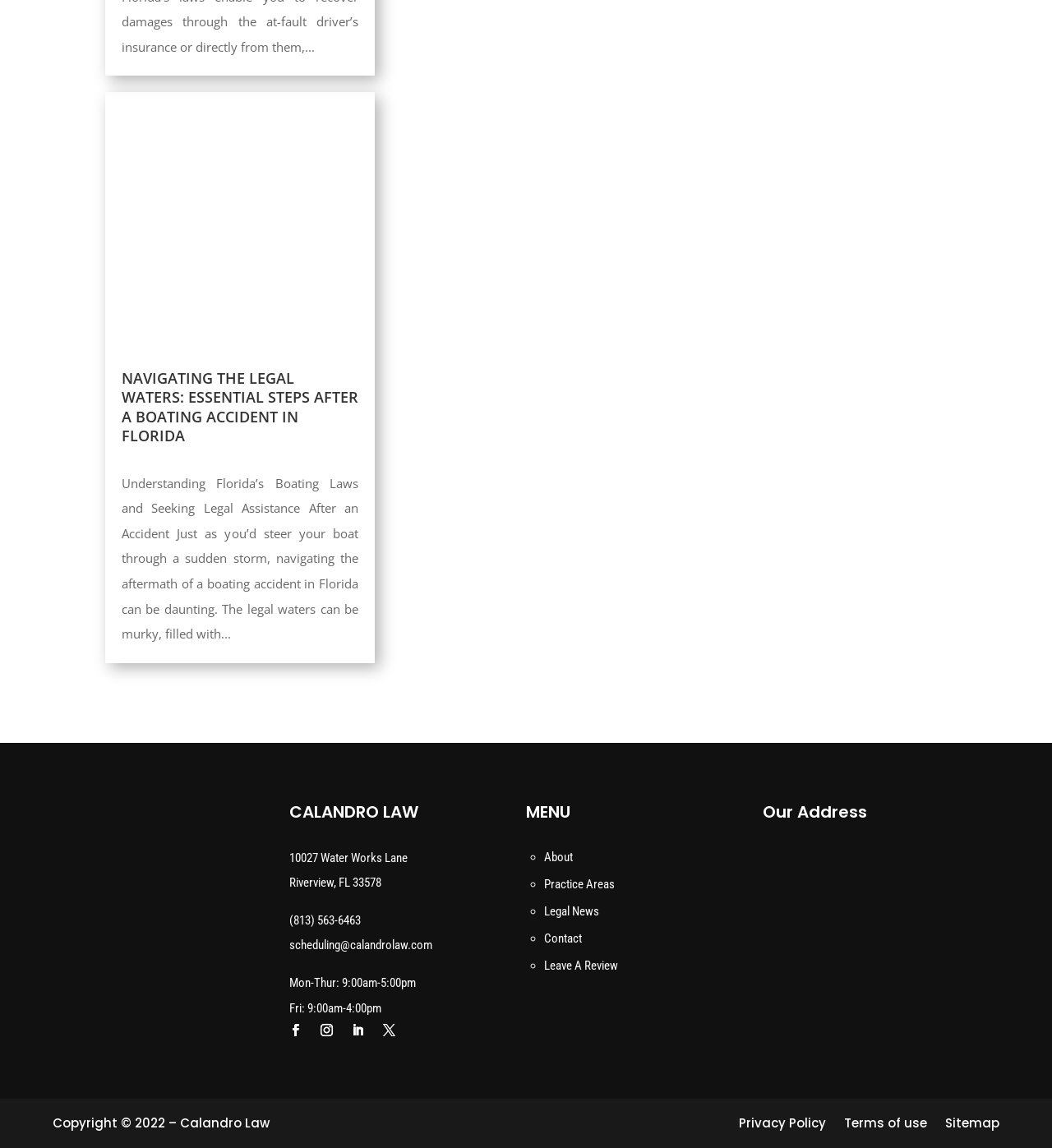What is the topic of the article?
Give a one-word or short-phrase answer derived from the screenshot.

Boating accident in Florida